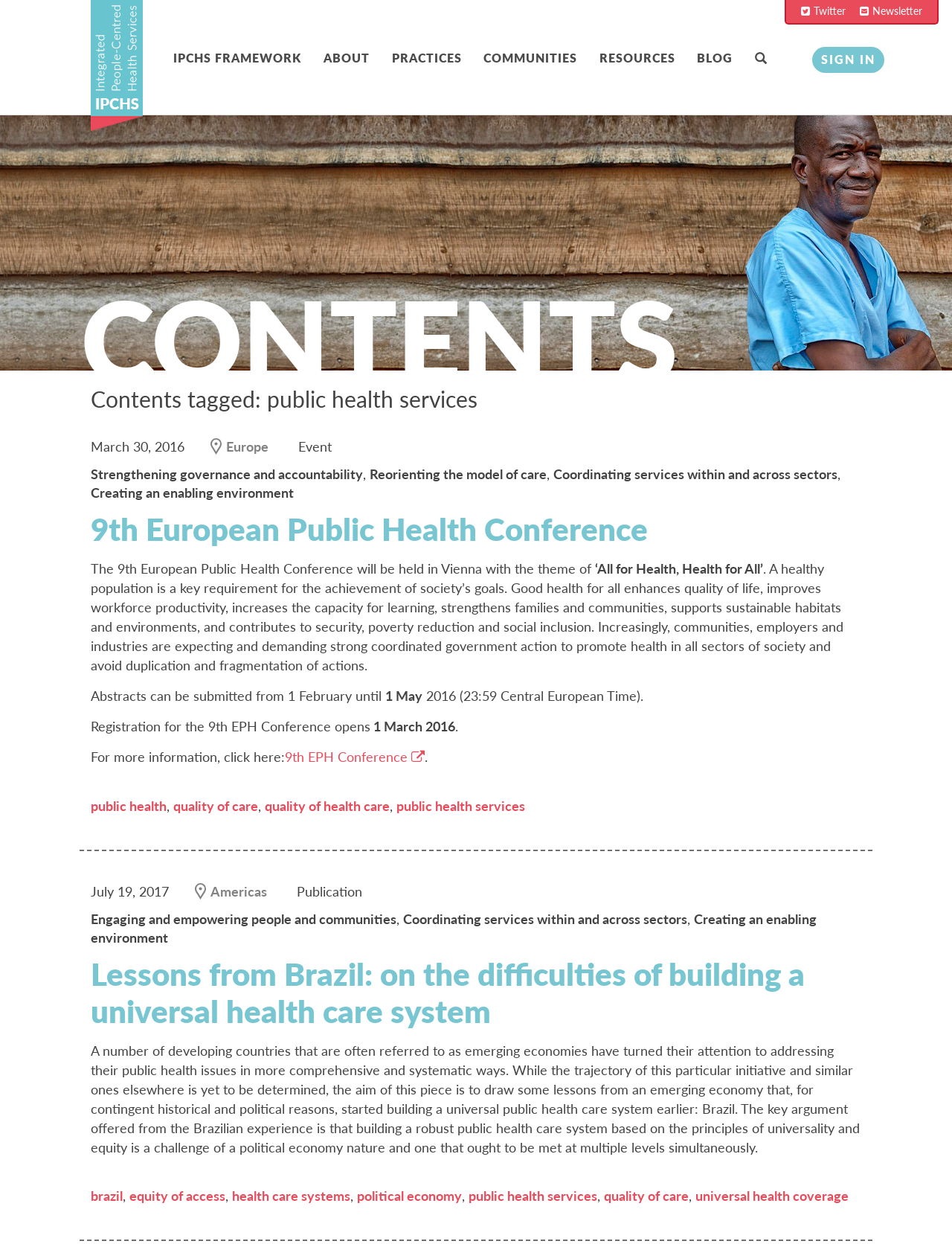What is the theme of the 9th European Public Health Conference?
Provide a well-explained and detailed answer to the question.

I found the answer by looking at the article section with the heading '9th European Public Health Conference' and reading the text that describes the theme of the conference.